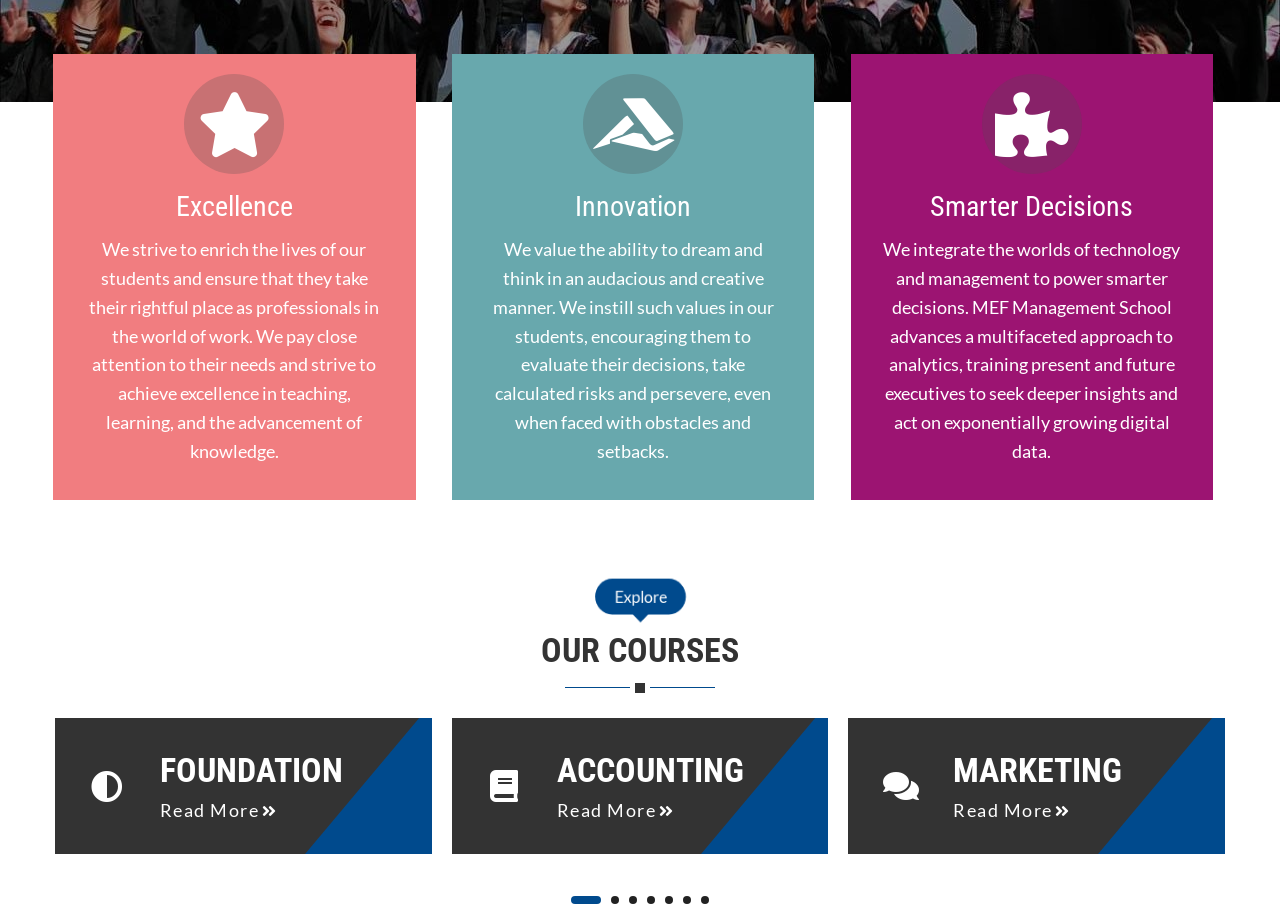Determine the bounding box coordinates for the HTML element described here: "Accounting".

[0.435, 0.823, 0.581, 0.872]